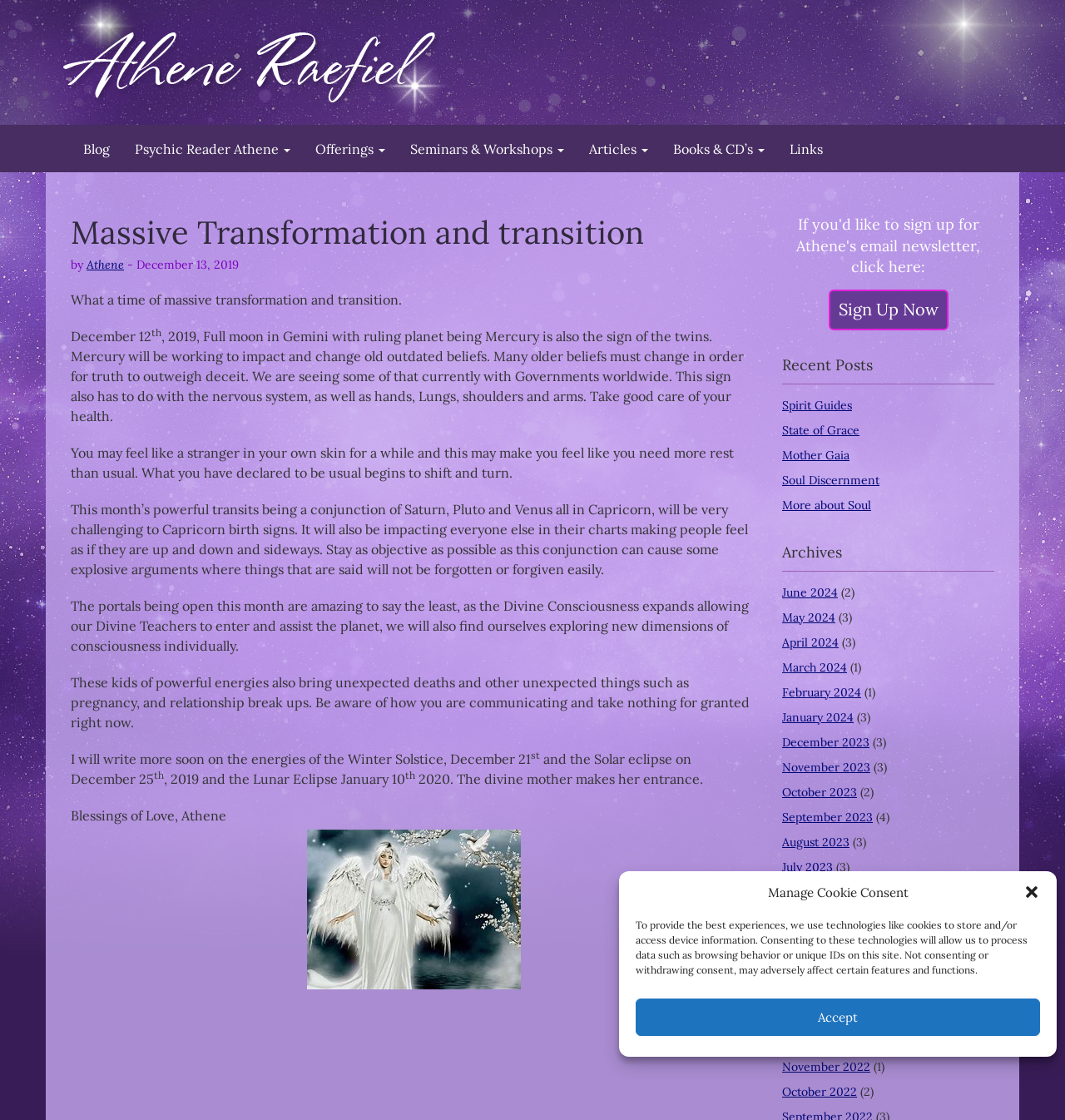Locate the bounding box coordinates for the element described below: "Massive Transformation and transition". The coordinates must be four float values between 0 and 1, formatted as [left, top, right, bottom].

[0.066, 0.189, 0.605, 0.225]